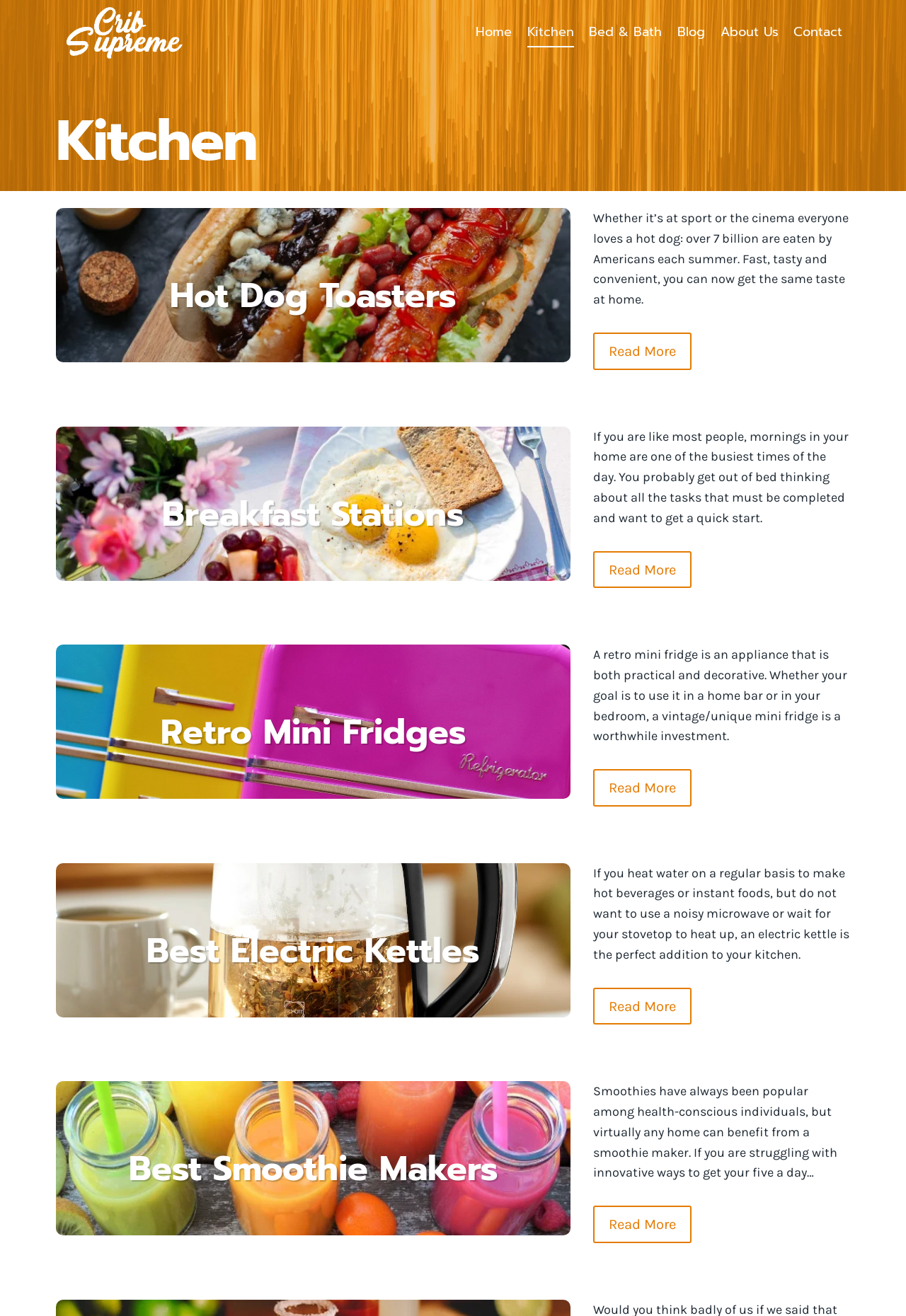Can you find the bounding box coordinates of the area I should click to execute the following instruction: "Learn more about 'Retro Mini Fridges'"?

[0.654, 0.584, 0.763, 0.613]